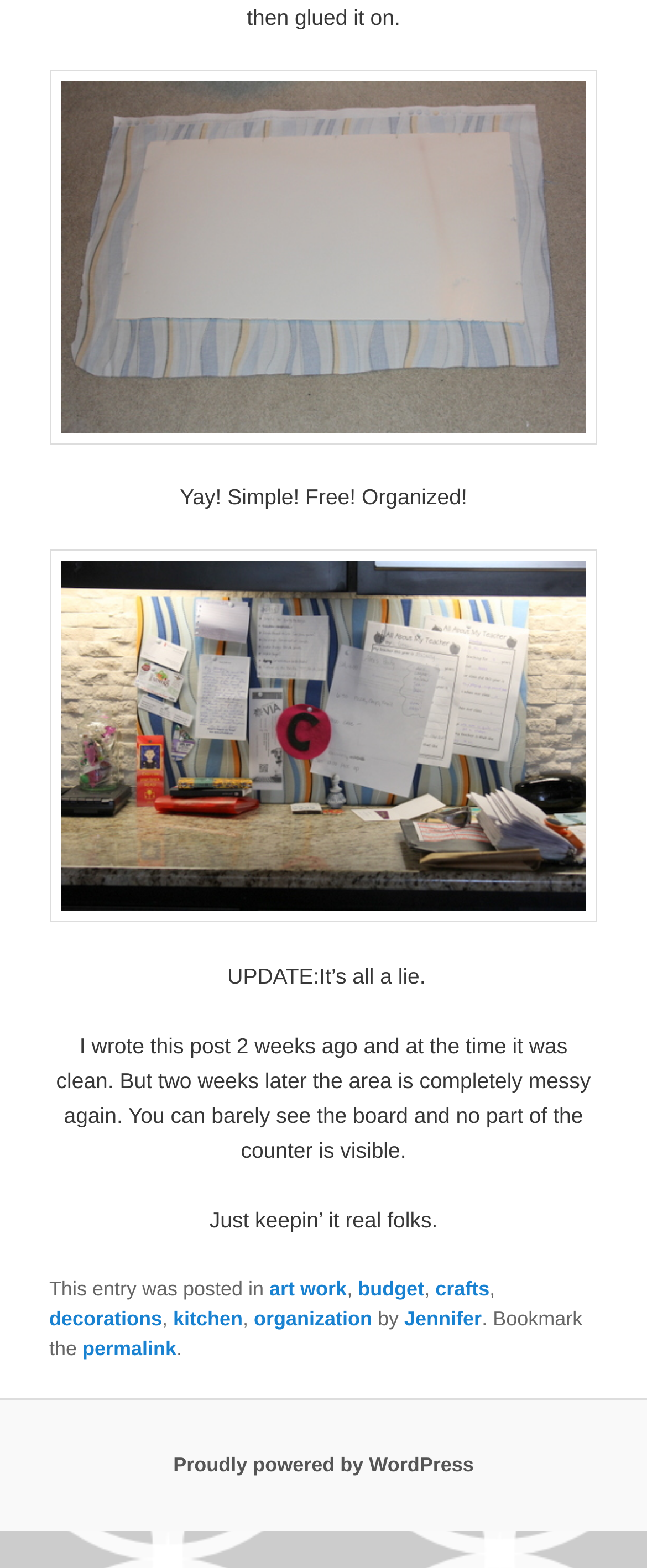Locate the bounding box coordinates of the element you need to click to accomplish the task described by this instruction: "go to art work category".

[0.416, 0.814, 0.536, 0.829]